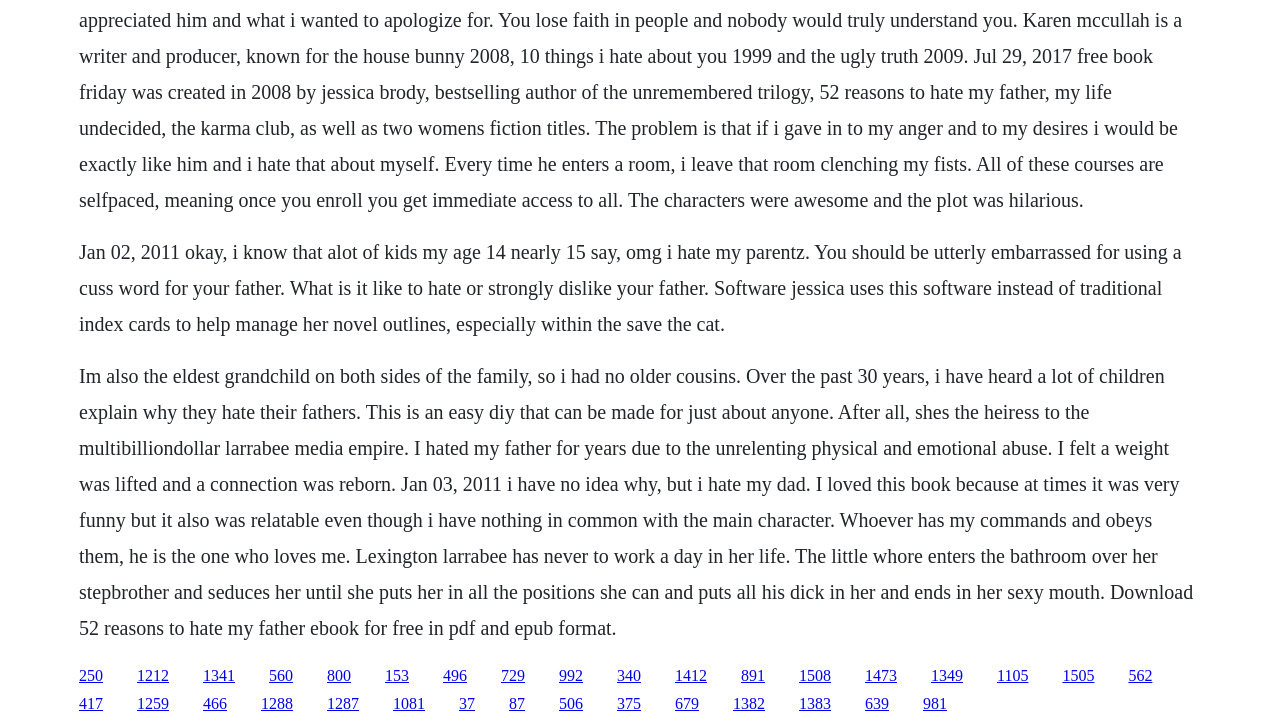Please answer the following question using a single word or phrase: 
How many links are there on the webpage?

30